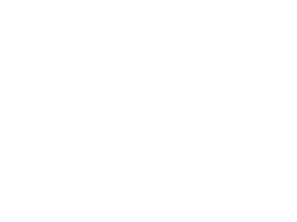Illustrate the scene in the image with a detailed description.

This image features a delectable representation of "Dark Chocolate Pistachio Sea Salt Cookies." The cookies are showcased within a recipe context, highlighting their enticing ingredients and flavors. Each cookie is described as being generously infused with pistachios, filled with chunks of dark chocolate, and sprinkled with sea salt, offering a perfect balance between sweet and salty tastes. The accompanying text emphasizes the unique blend of comfort and elegance these cookies provide, categorizing them as a delightful treat celebrated for their rich flavors and appealing presentation. This recipe is attributed to Joy The Baker, who has shared both the photography and recipe, inviting readers to indulge in this exquisite dessert.